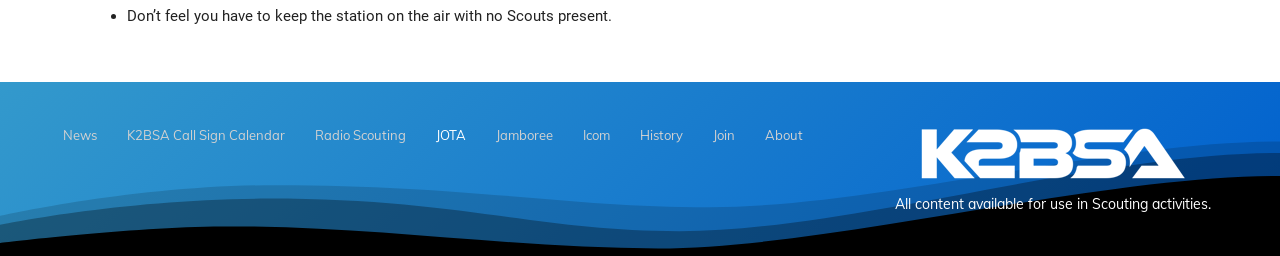Offer a detailed explanation of what is depicted in the image.

The image features a section of a webpage that emphasizes the importance of community engagement during radio communication activities, particularly with Scouts. A key message highlighted is, "Don’t feel you have to keep the station on the air with no Scouts present," suggesting the value of active participation in these events. 

Below this message, the page presents a navigation bar consisting of links related to Scouting activities, including options for "News," "K2BSA Call Sign Calendar," "Radio Scouting," "JOTA," "Jamboree," "Icom," "History," "Join," and "About." The K2BSA logo is prominently displayed, reinforcing the focus on providing resources and information tailored for Scouting organizations. The overall design features a gradient blue background, enhancing the visual appeal and emphasizing the collaborative spirit of the Jamboree-on-the-Air initiative. In addition, the text states, "All content available for use in Scouting activities," indicating that the resources are geared for educational and community-building purposes within Scouting.